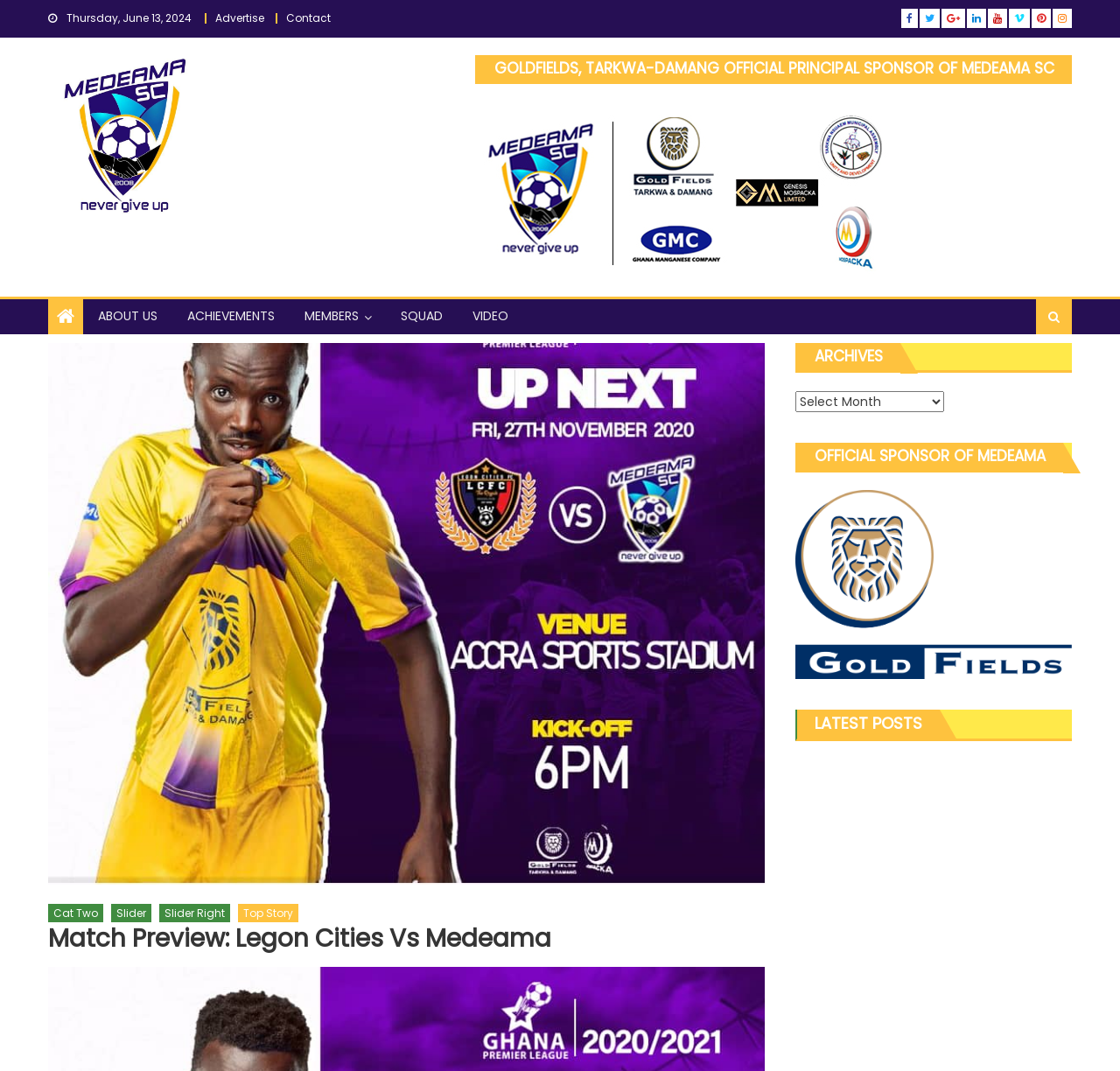Identify the bounding box coordinates for the region of the element that should be clicked to carry out the instruction: "Read about GOLDFIELDS, TARKWA-DAMANG". The bounding box coordinates should be four float numbers between 0 and 1, i.e., [left, top, right, bottom].

[0.426, 0.051, 0.957, 0.076]